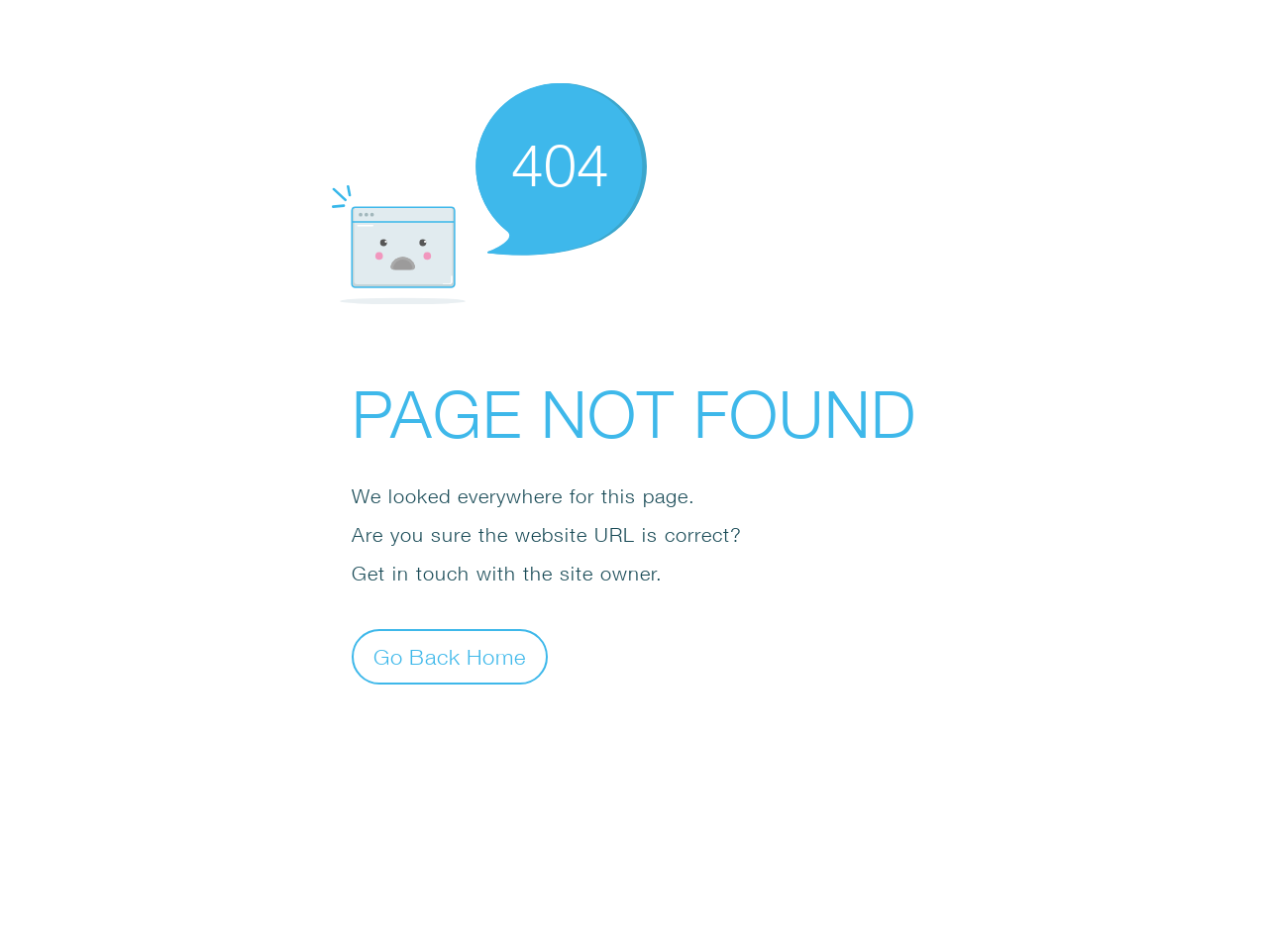Find the bounding box coordinates of the UI element according to this description: "Go Back Home".

[0.277, 0.661, 0.432, 0.719]